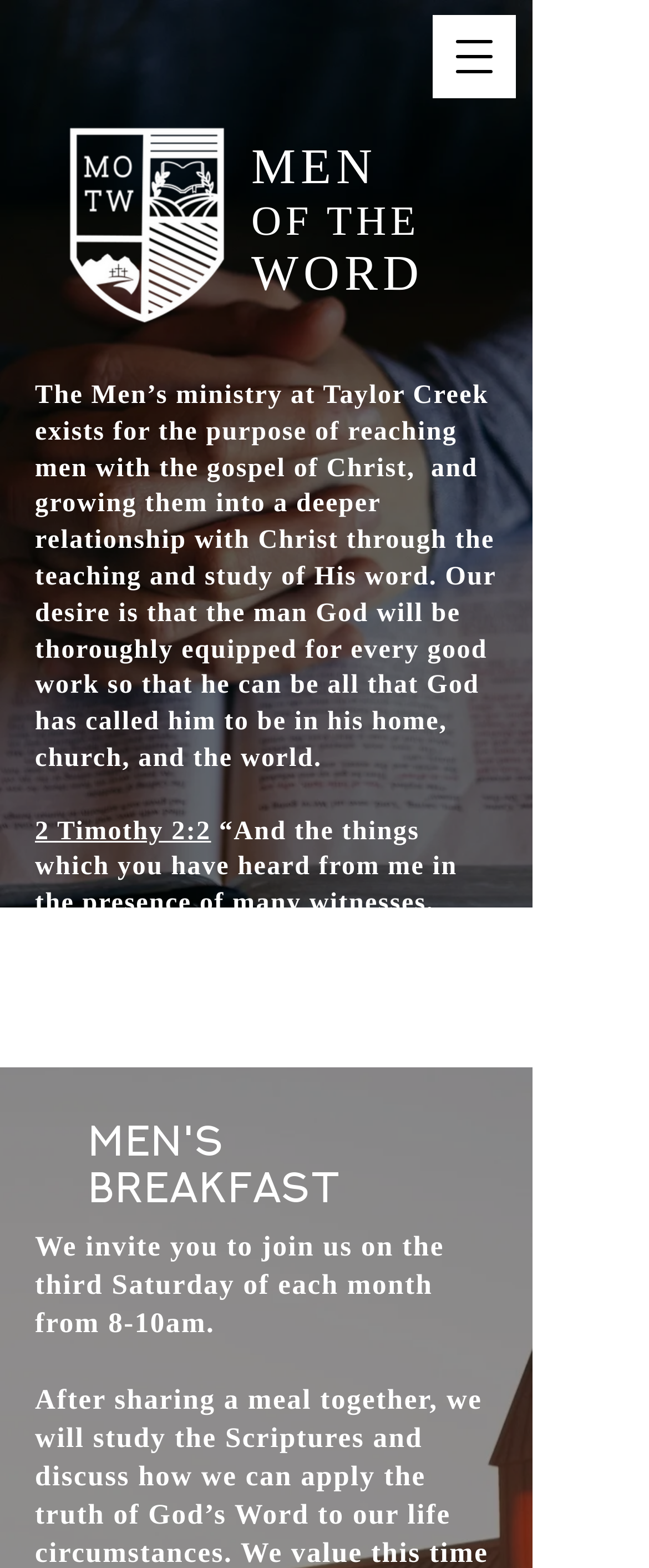What is the frequency of the Men's Breakfast?
Kindly offer a comprehensive and detailed response to the question.

The webpage states that the Men's Breakfast is held on the third Saturday of each month from 8-10am.